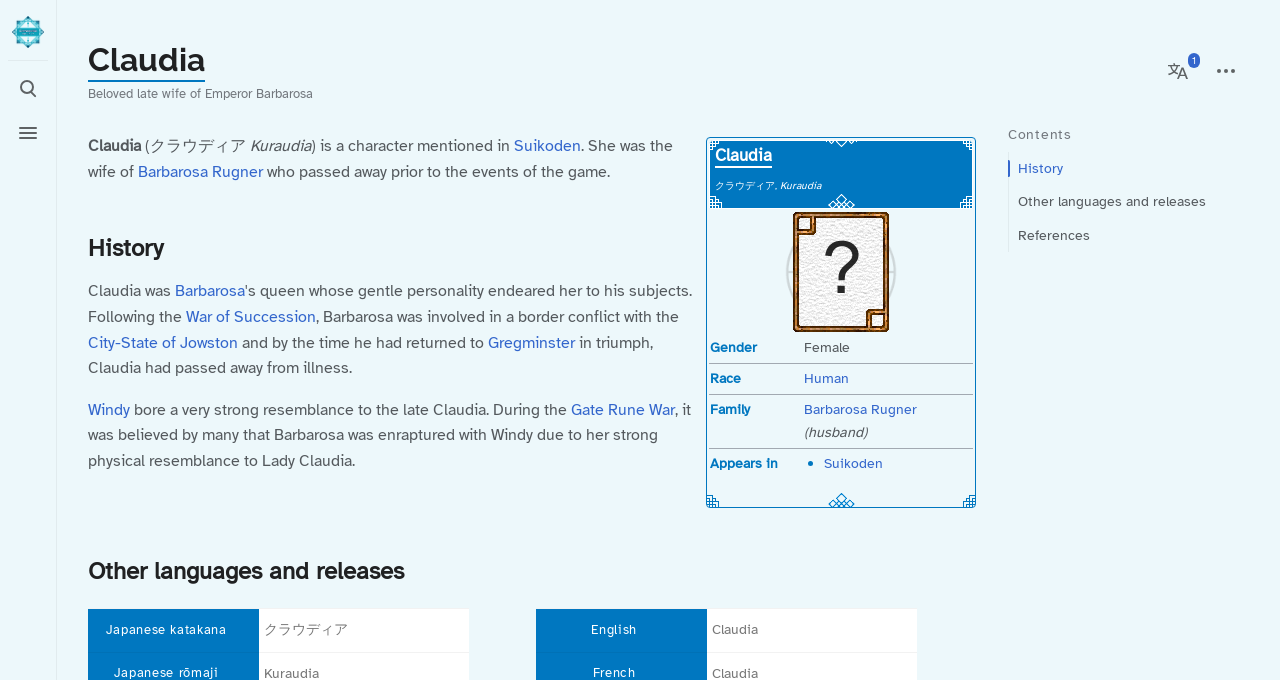What is the name of the city-state that Barbarosa was involved in a border conflict with?
From the details in the image, provide a complete and detailed answer to the question.

From the webpage, we can see that Barbarosa was involved in a border conflict with the City-State of Jowston, as mentioned in the text.